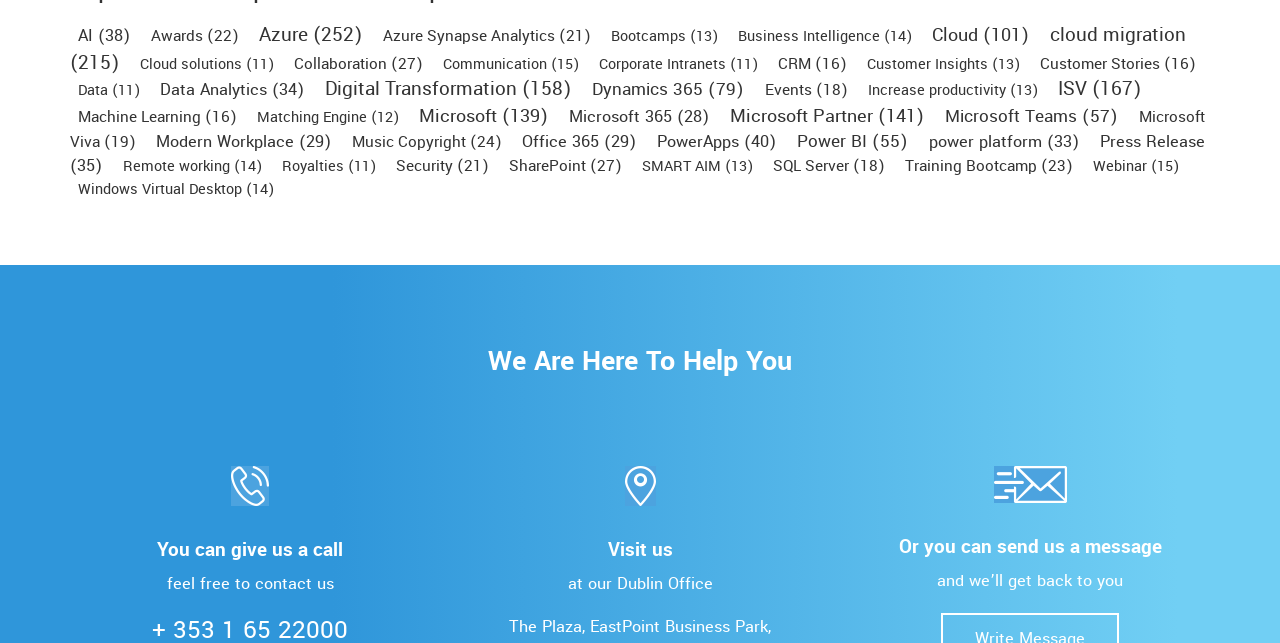Please identify the bounding box coordinates of the element that needs to be clicked to perform the following instruction: "Check out Microsoft Teams".

[0.738, 0.164, 0.877, 0.201]